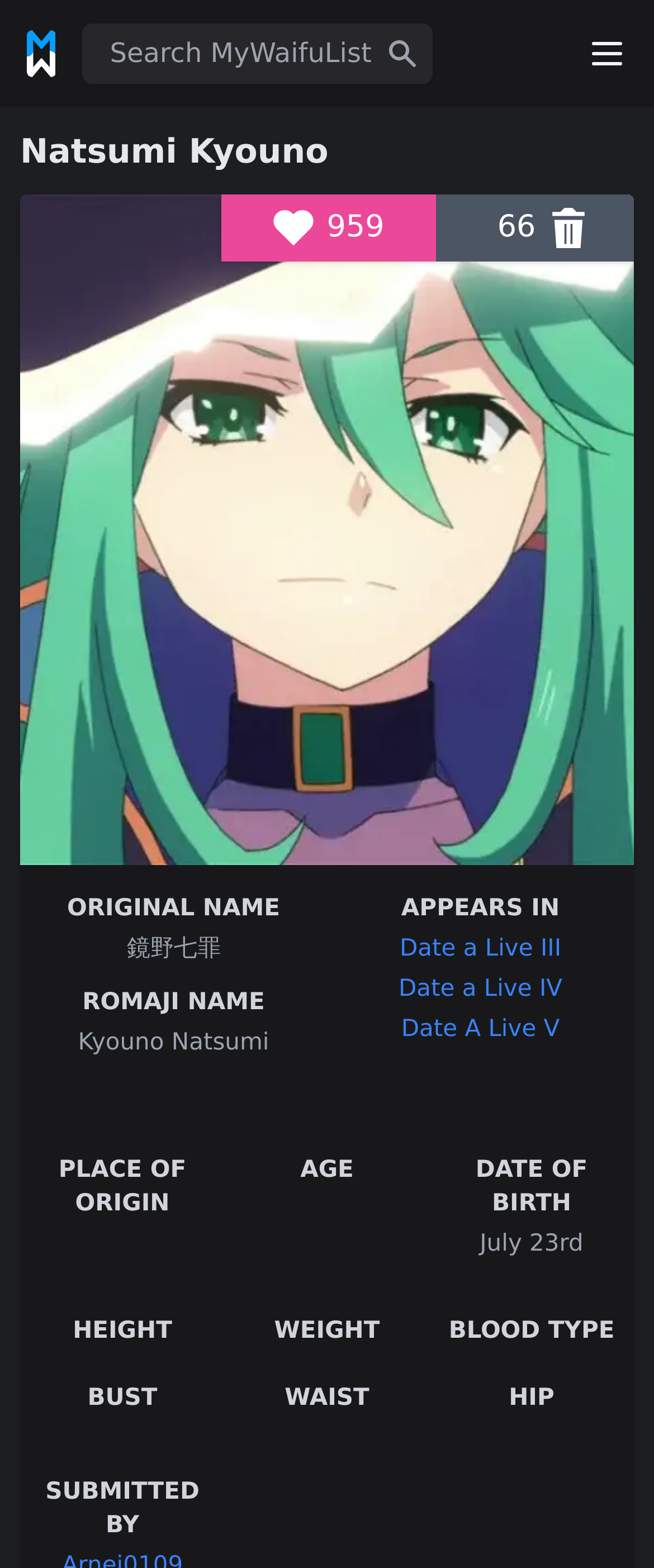Answer this question using a single word or a brief phrase:
What is Natsumi Kyouno's original name?

鏡野七罪